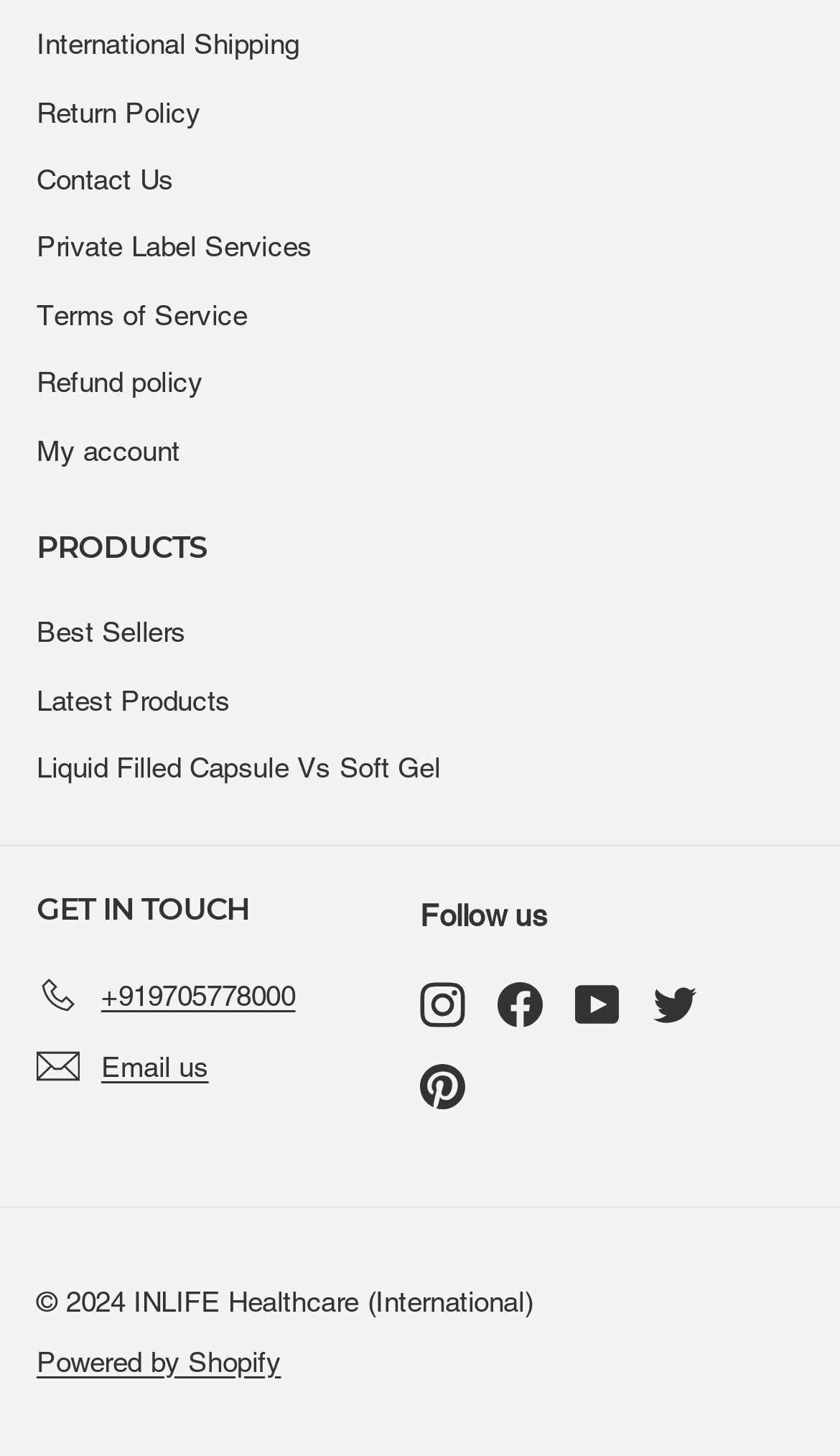Determine the bounding box coordinates for the element that should be clicked to follow this instruction: "Explore the latest products". The coordinates should be given as four float numbers between 0 and 1, in the format [left, top, right, bottom].

[0.044, 0.458, 0.274, 0.504]